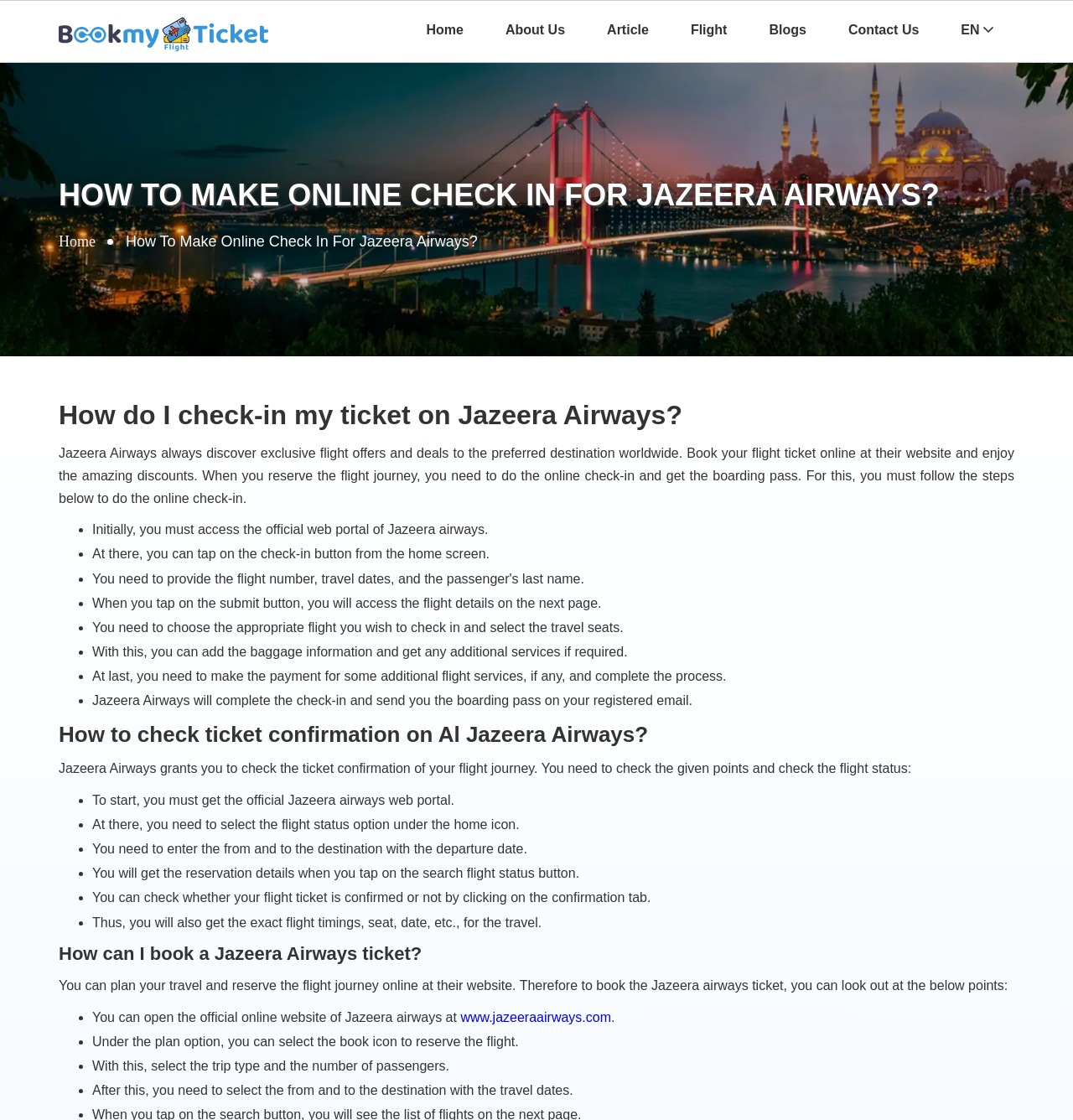Please identify the bounding box coordinates of the clickable area that will allow you to execute the instruction: "Check the 'How to check ticket confirmation on Al Jazeera Airways?' section".

[0.055, 0.643, 0.945, 0.669]